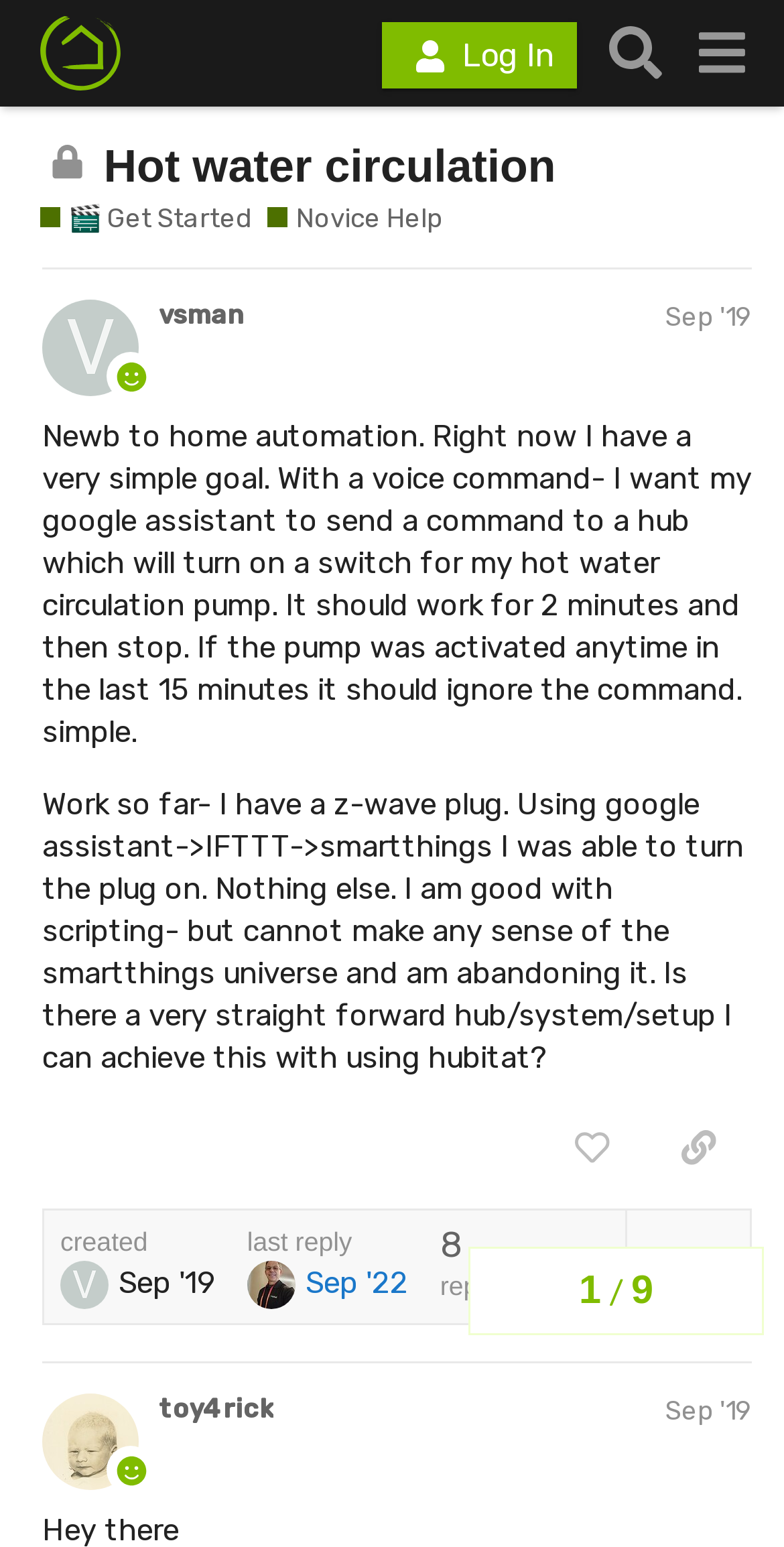Pinpoint the bounding box coordinates of the clickable element to carry out the following instruction: "View the topic details."

[0.797, 0.782, 0.956, 0.856]